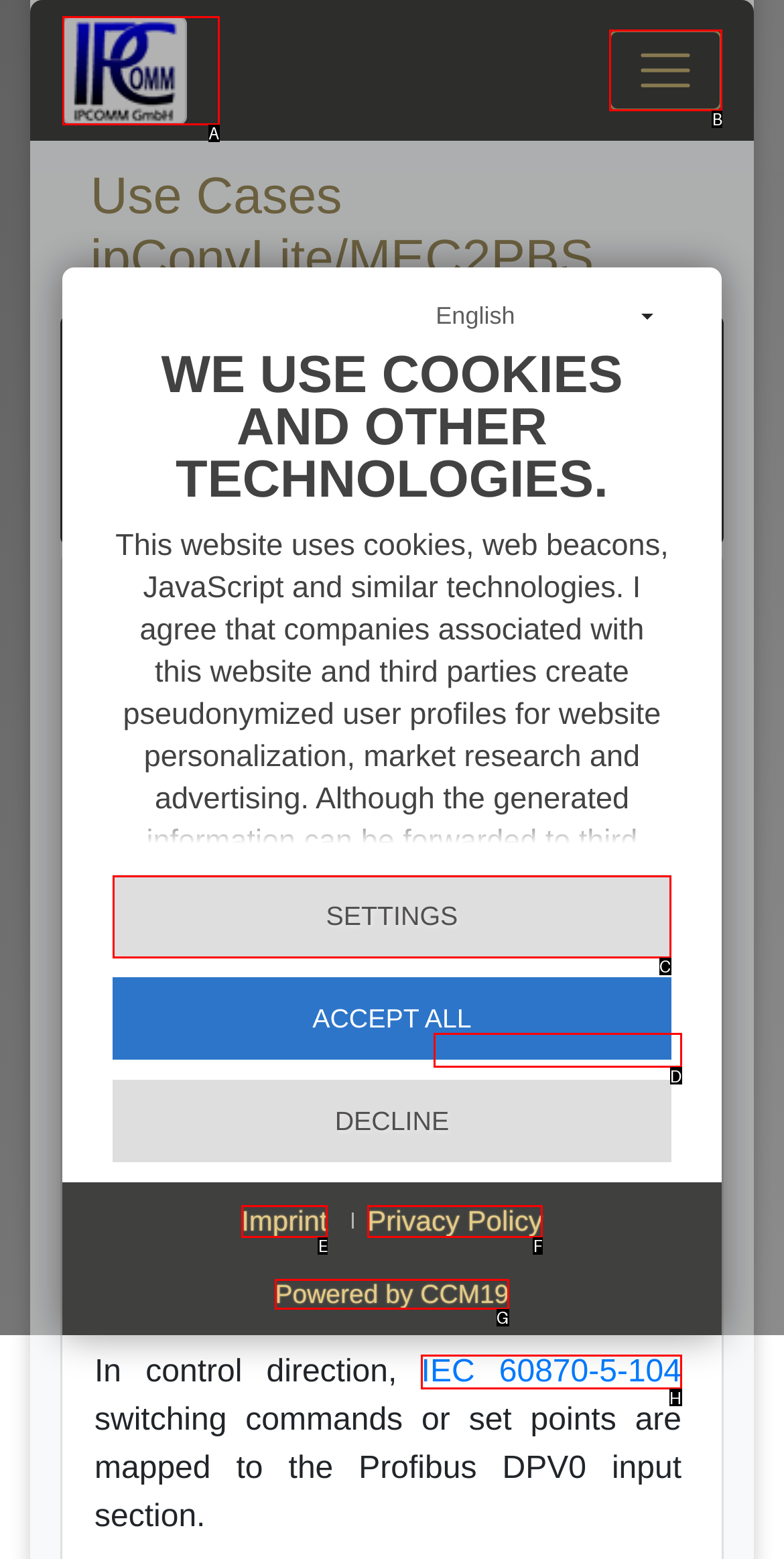Identify the correct UI element to click on to achieve the task: Click the 'Toggle navigation' button. Provide the letter of the appropriate element directly from the available choices.

B